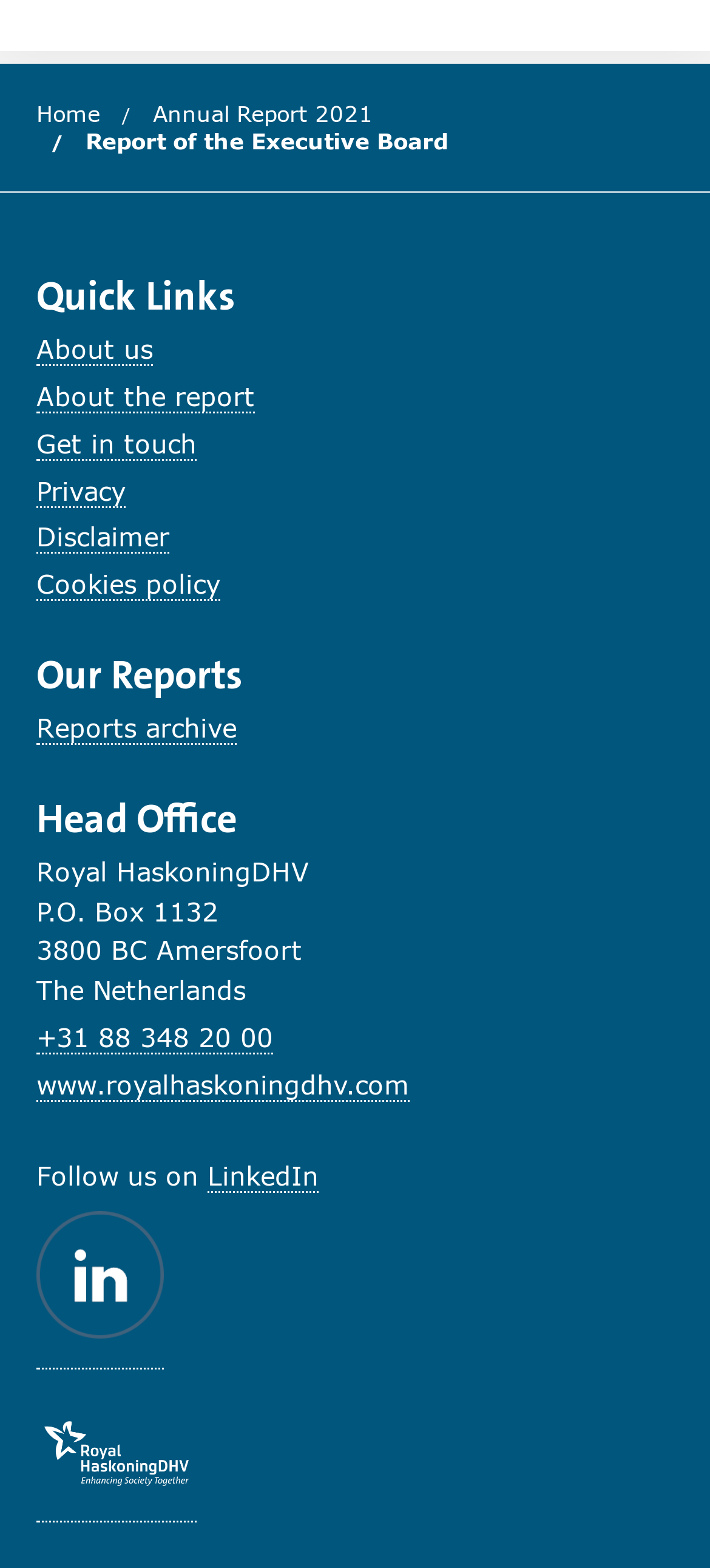Determine the bounding box coordinates of the UI element described below. Use the format (top-left x, top-left y, bottom-right x, bottom-right y) with floating point numbers between 0 and 1: +31 88 348 20 00

[0.051, 0.651, 0.385, 0.672]